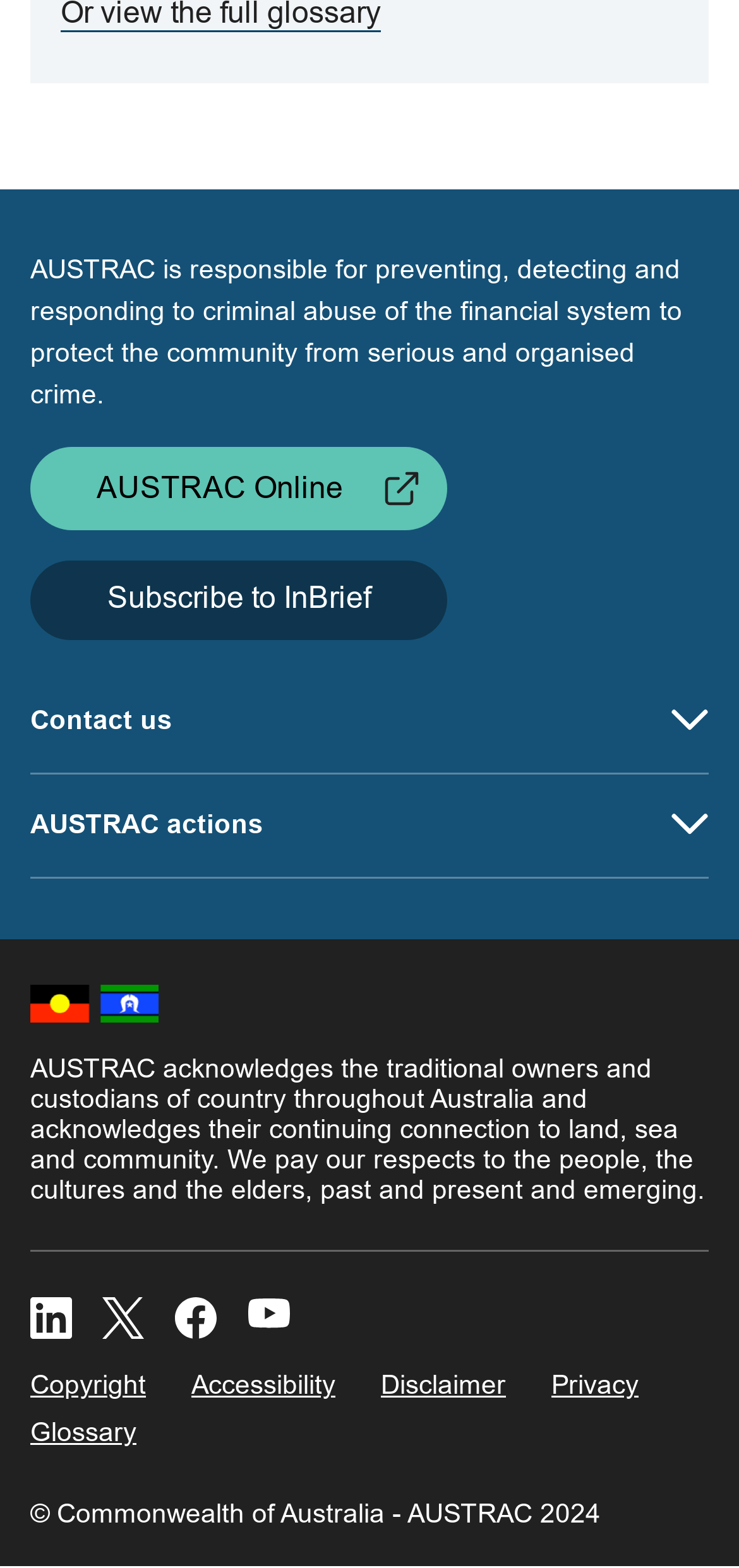What is AUSTRAC responsible for?
Answer with a single word or phrase, using the screenshot for reference.

Preventing, detecting and responding to criminal abuse